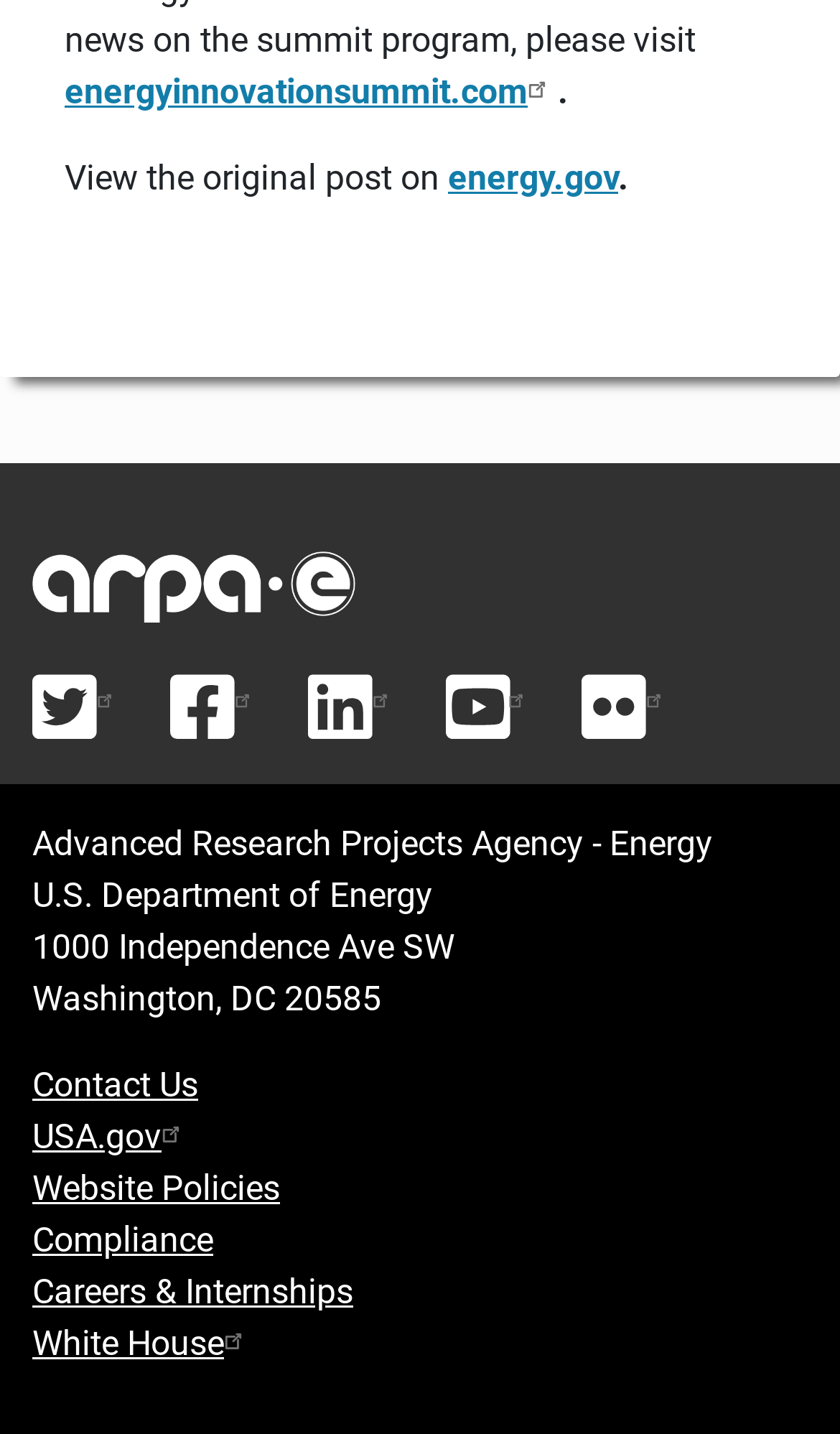Locate the UI element described as follows: "Contact Us". Return the bounding box coordinates as four float numbers between 0 and 1 in the order [left, top, right, bottom].

[0.038, 0.742, 0.236, 0.77]